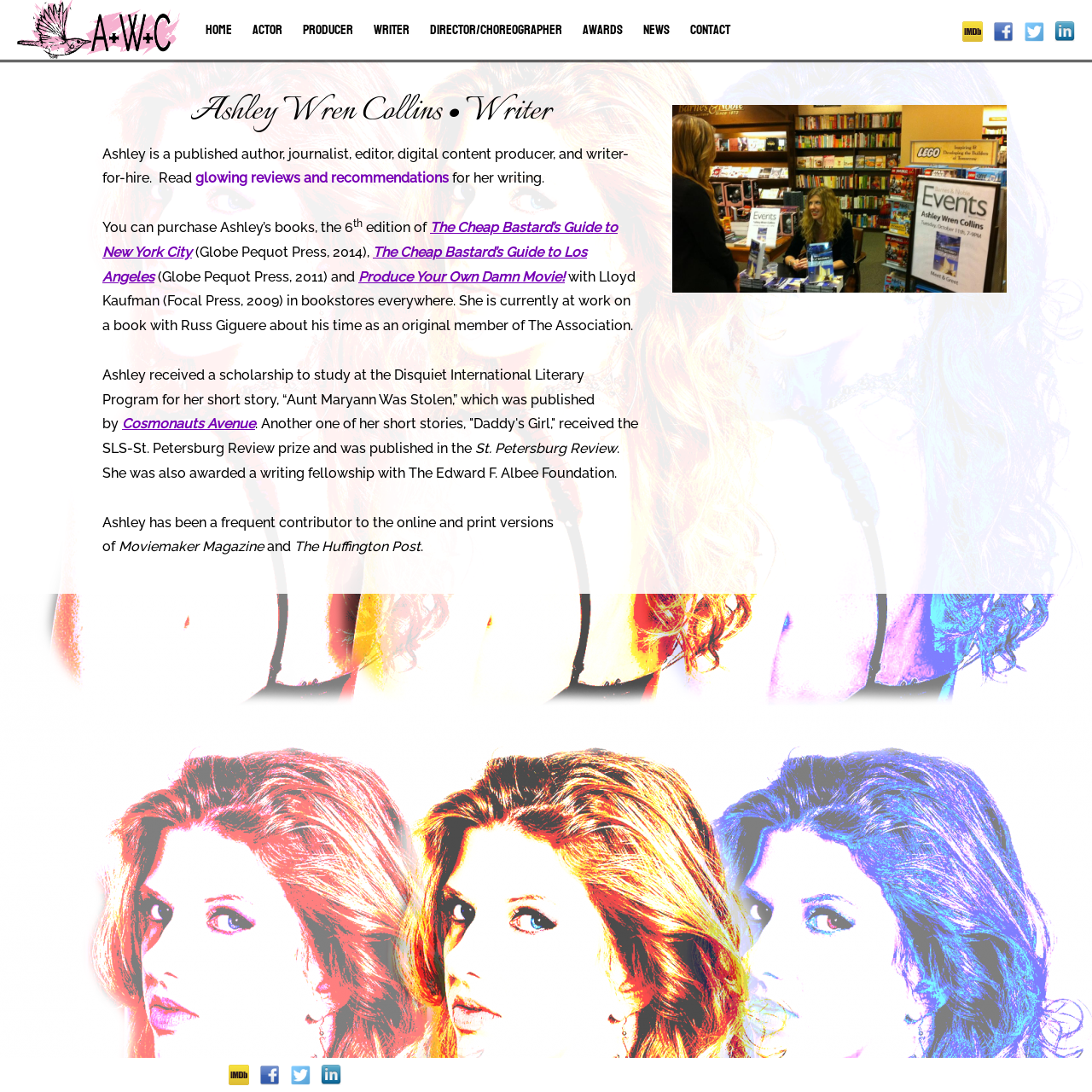Show the bounding box coordinates of the element that should be clicked to complete the task: "View Ashley Wren Collins' books".

[0.094, 0.201, 0.566, 0.238]